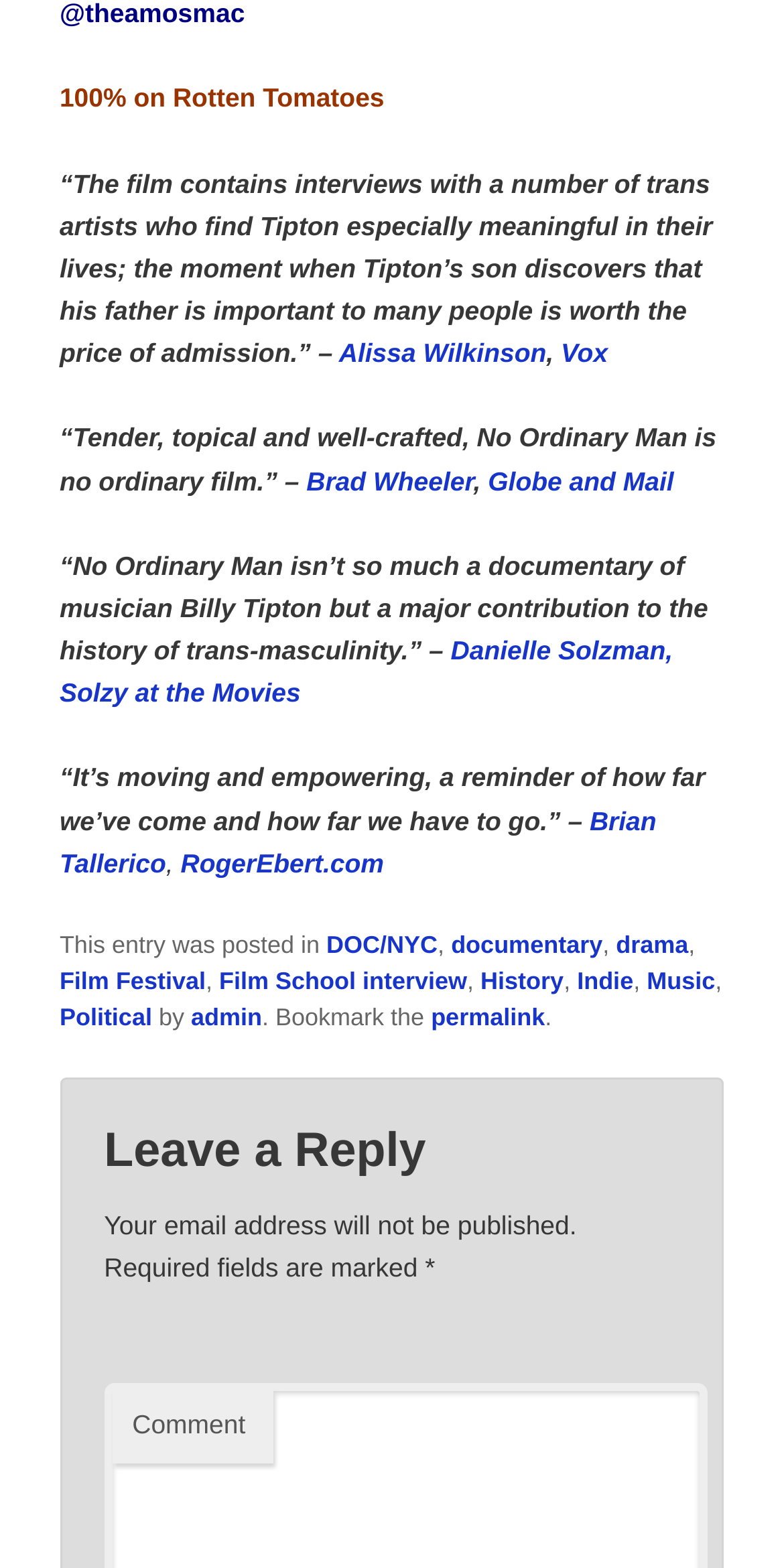Please provide a brief answer to the following inquiry using a single word or phrase:
What is the Rotten Tomatoes rating of the film?

100%